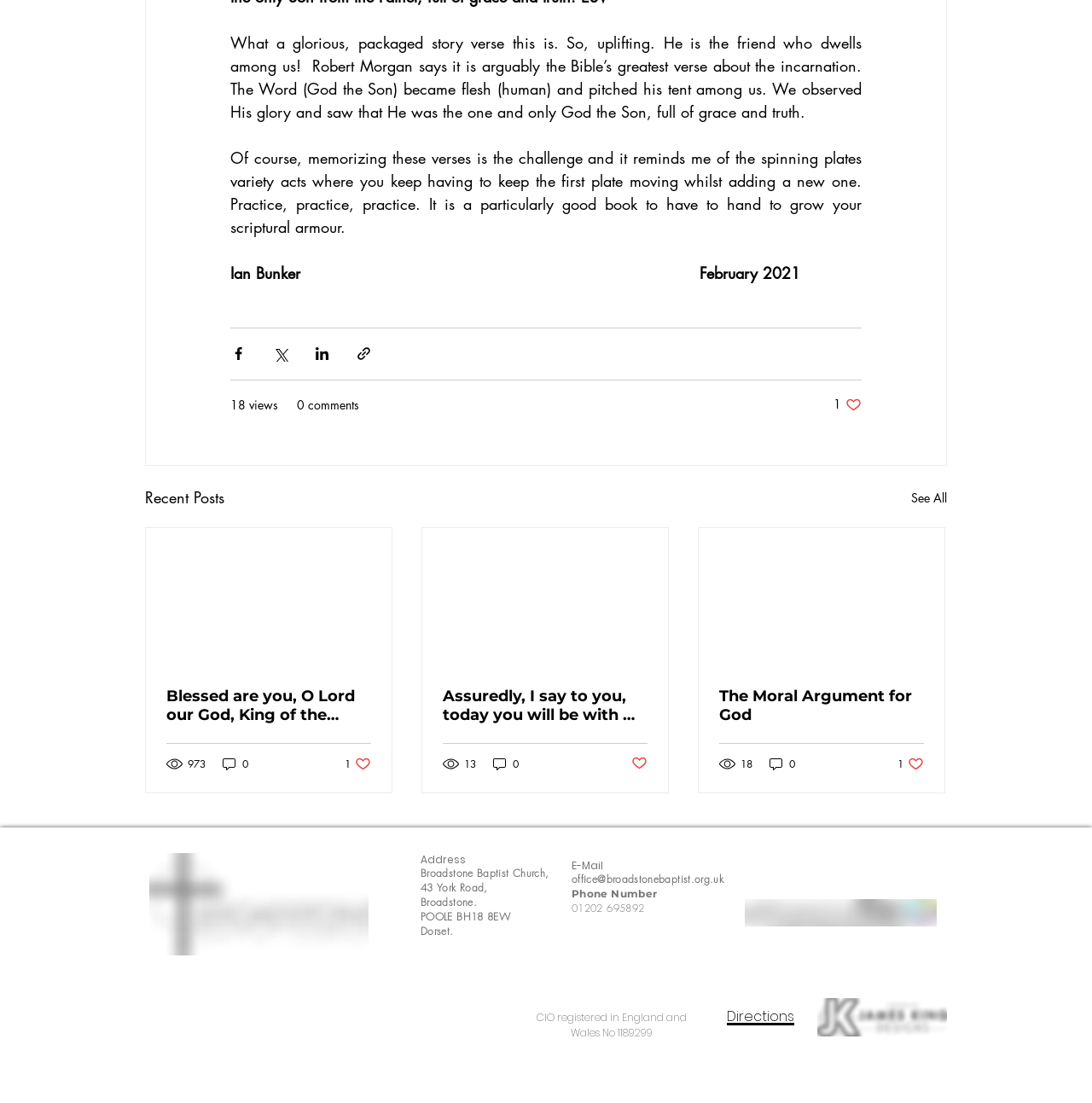Identify the bounding box coordinates of the HTML element based on this description: "18".

[0.659, 0.685, 0.691, 0.7]